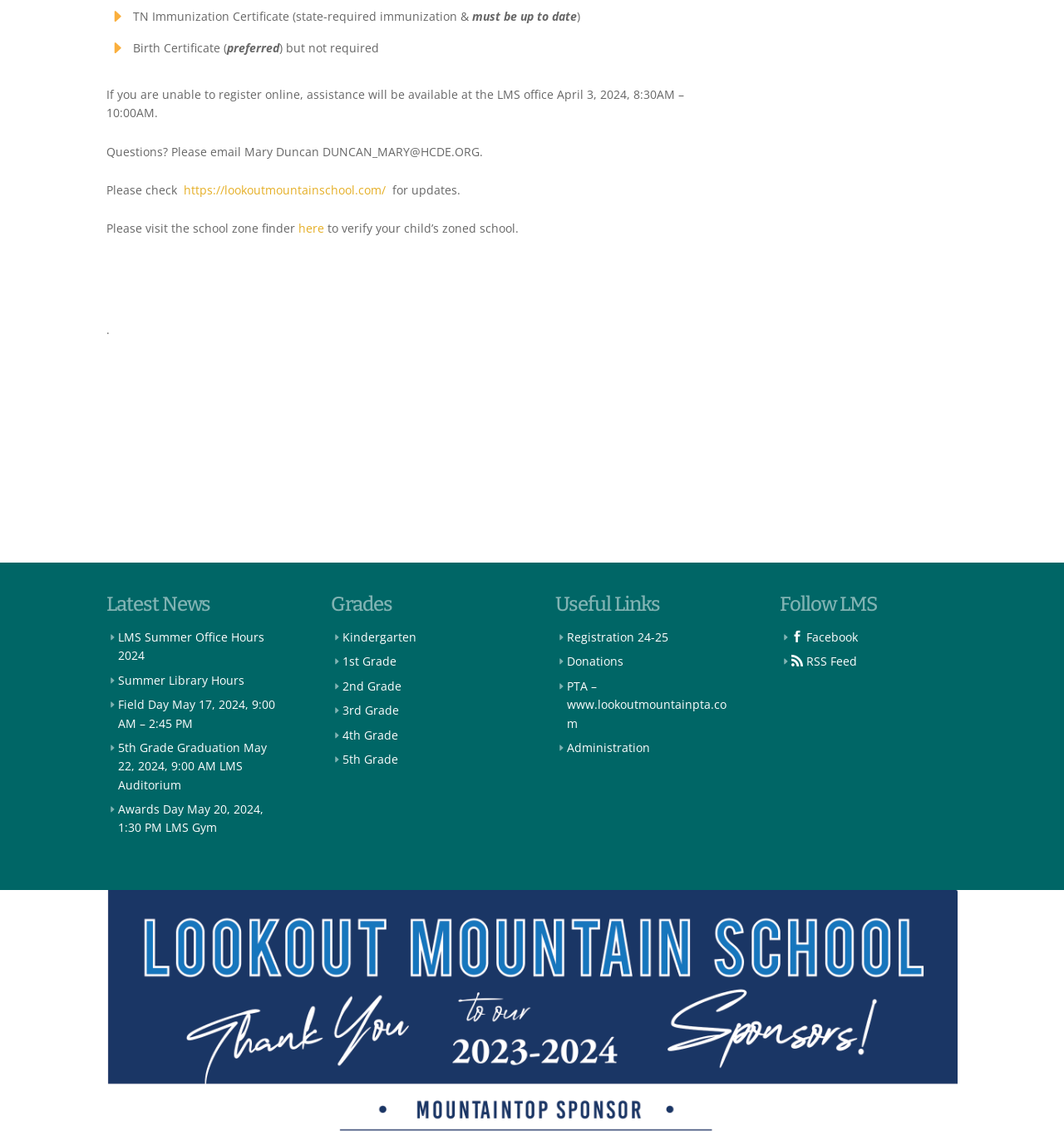What is the email address for questions?
Based on the screenshot, provide your answer in one word or phrase.

DUNCAN_MARY@HCDE.ORG